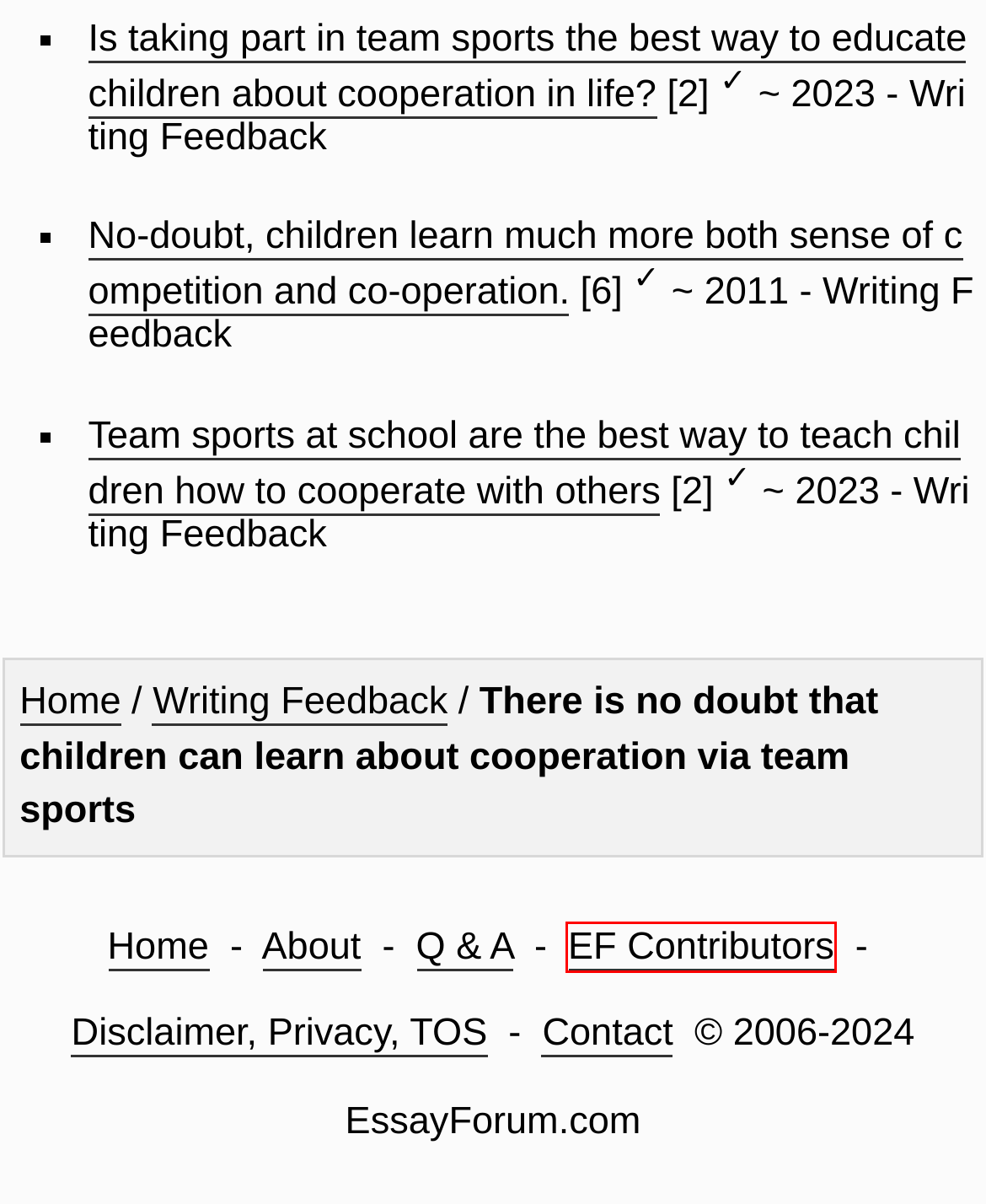Given a screenshot of a webpage with a red bounding box highlighting a UI element, determine which webpage description best matches the new webpage that appears after clicking the highlighted element. Here are the candidates:
A. No-doubt, children learn much more both sense of competition and co-operation.
B. Profile: Hawkeye967
C. About Us
D. Contact Us
E. Team sports at school are the best way to teach children how to cooperate with others
F. Disclaimer, Privacy, Terms of Service
G. Is taking part in team sports the best way to educate children about cooperation in life?
H. EF Contributors Page

H